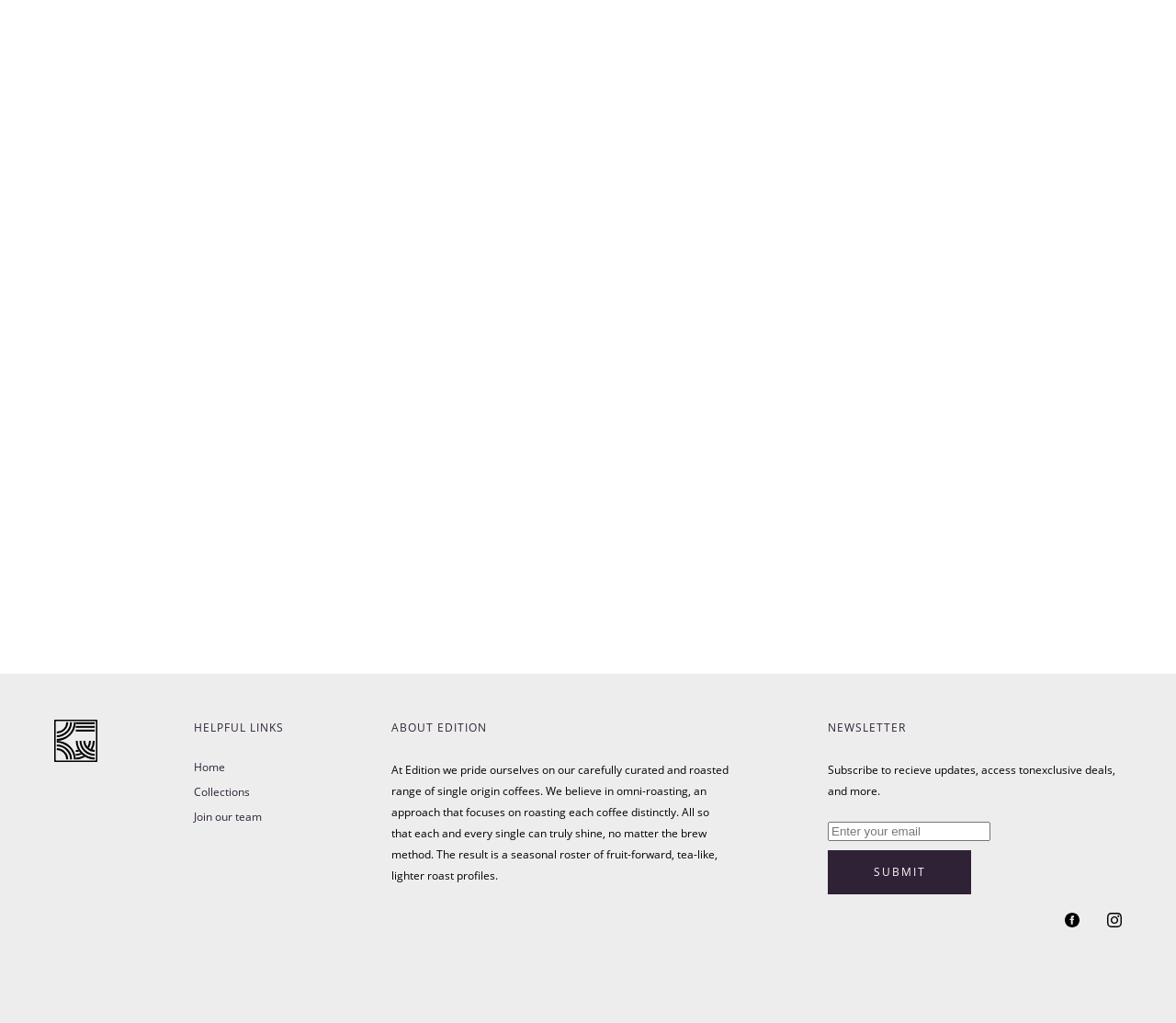Answer briefly with one word or phrase:
How many links are there in the 'HELPFUL LINKS' section?

3